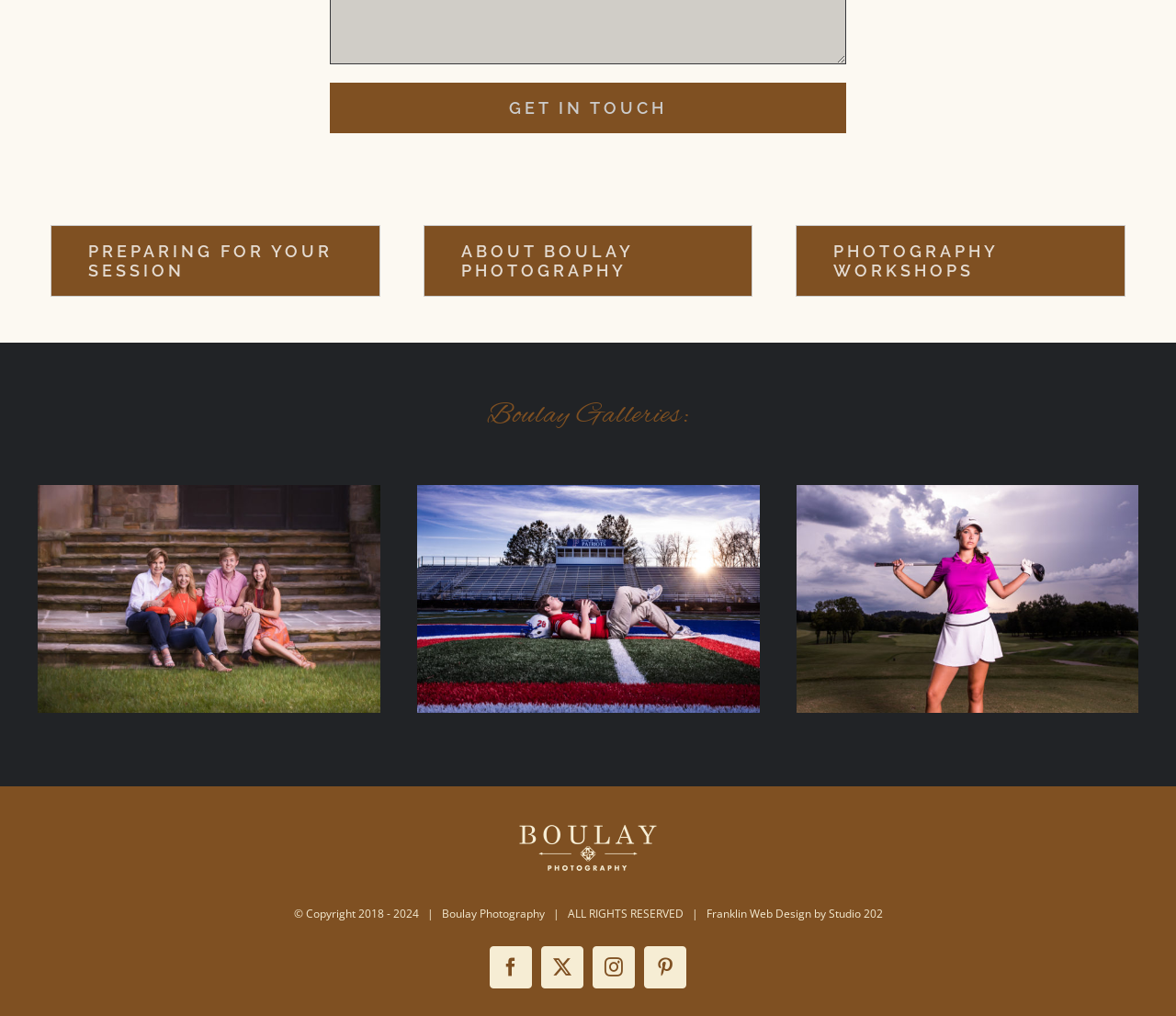Bounding box coordinates are specified in the format (top-left x, top-left y, bottom-right x, bottom-right y). All values are floating point numbers bounded between 0 and 1. Please provide the bounding box coordinate of the region this sentence describes: FAMILIES

[0.138, 0.584, 0.217, 0.601]